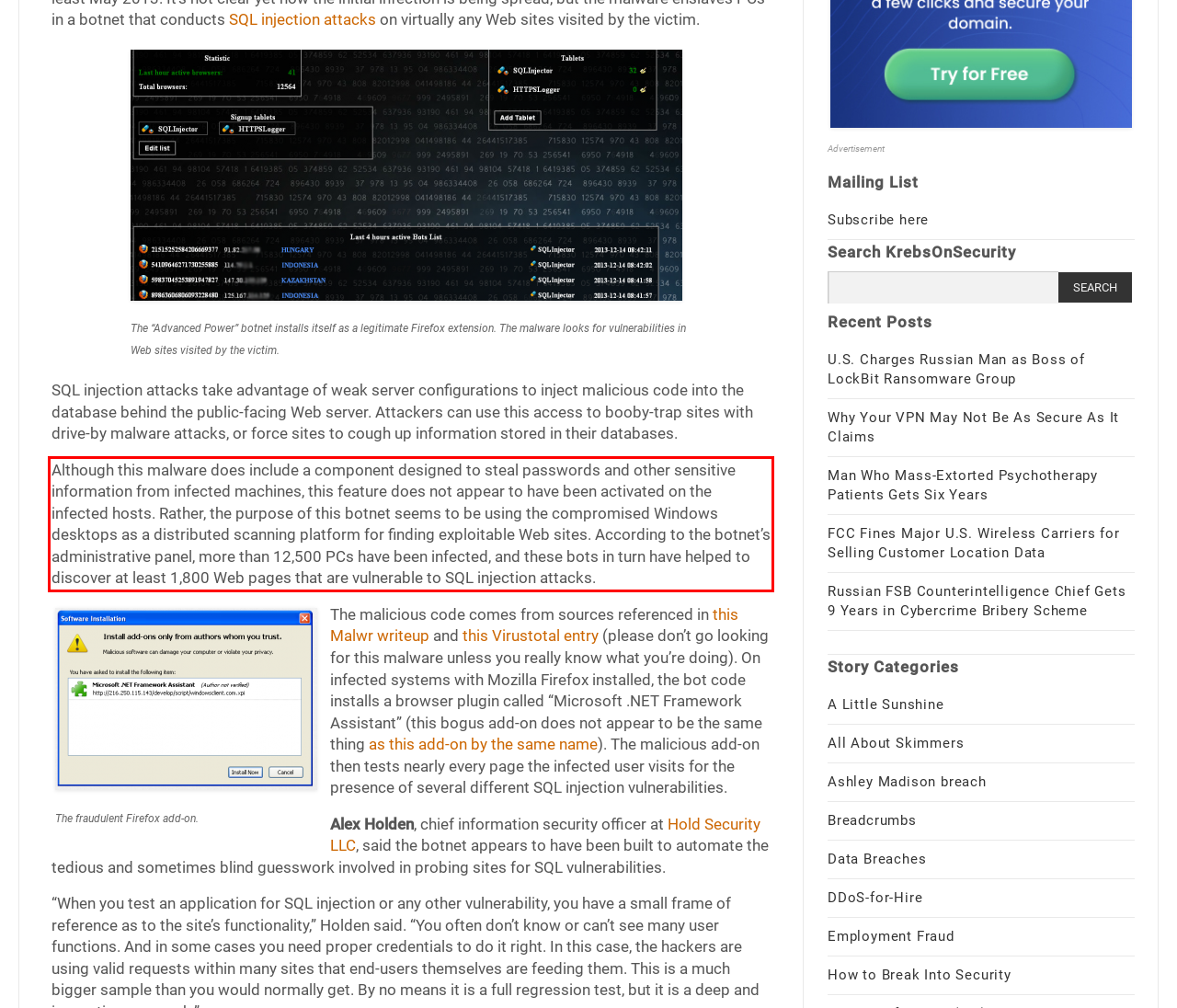You are provided with a webpage screenshot that includes a red rectangle bounding box. Extract the text content from within the bounding box using OCR.

Although this malware does include a component designed to steal passwords and other sensitive information from infected machines, this feature does not appear to have been activated on the infected hosts. Rather, the purpose of this botnet seems to be using the compromised Windows desktops as a distributed scanning platform for finding exploitable Web sites. According to the botnet’s administrative panel, more than 12,500 PCs have been infected, and these bots in turn have helped to discover at least 1,800 Web pages that are vulnerable to SQL injection attacks.